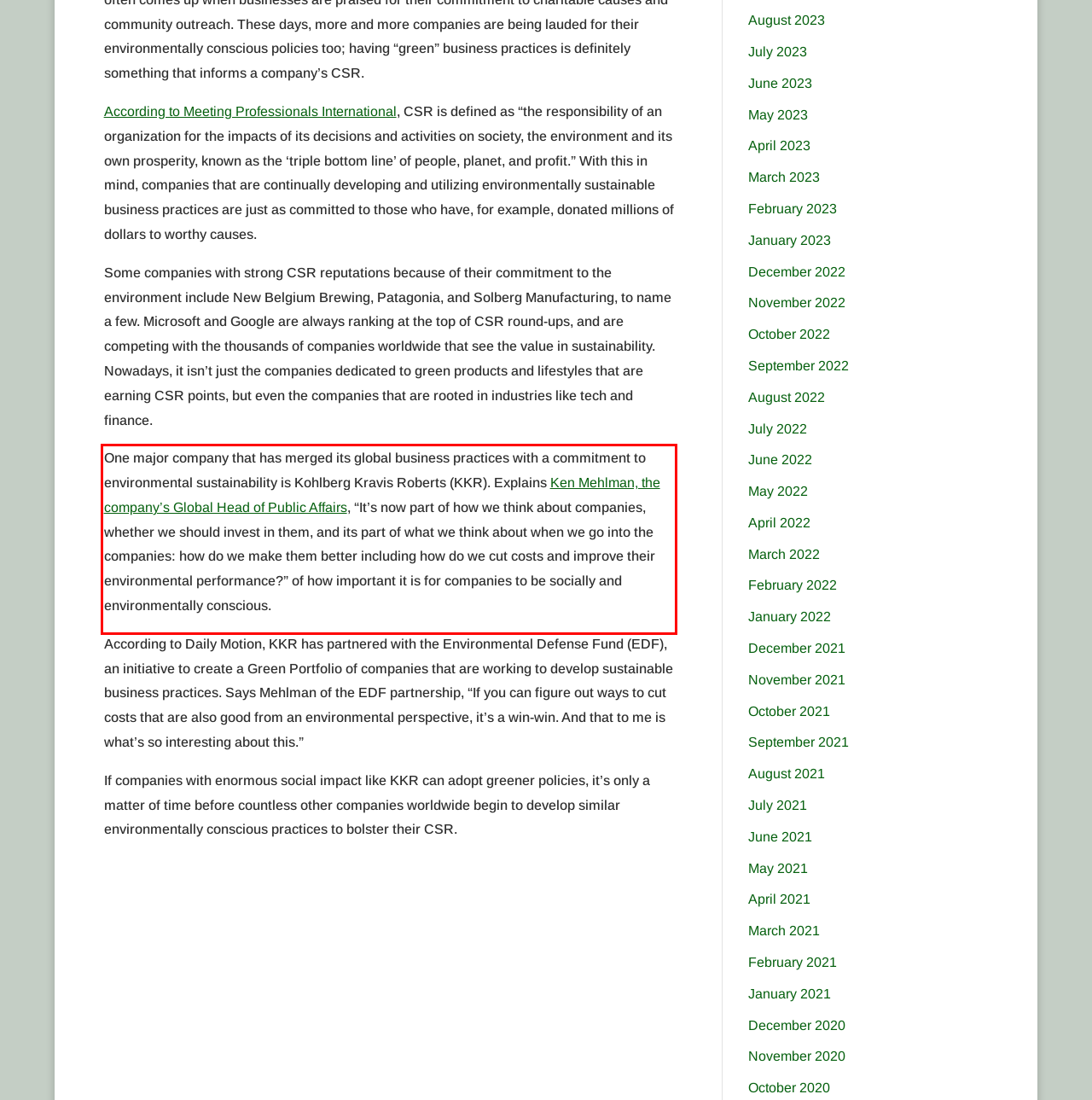Please identify and extract the text content from the UI element encased in a red bounding box on the provided webpage screenshot.

One major company that has merged its global business practices with a commitment to environmental sustainability is Kohlberg Kravis Roberts (KKR). Explains Ken Mehlman, the company’s Global Head of Public Affairs, “It’s now part of how we think about companies, whether we should invest in them, and its part of what we think about when we go into the companies: how do we make them better including how do we cut costs and improve their environmental performance?” of how important it is for companies to be socially and environmentally conscious.